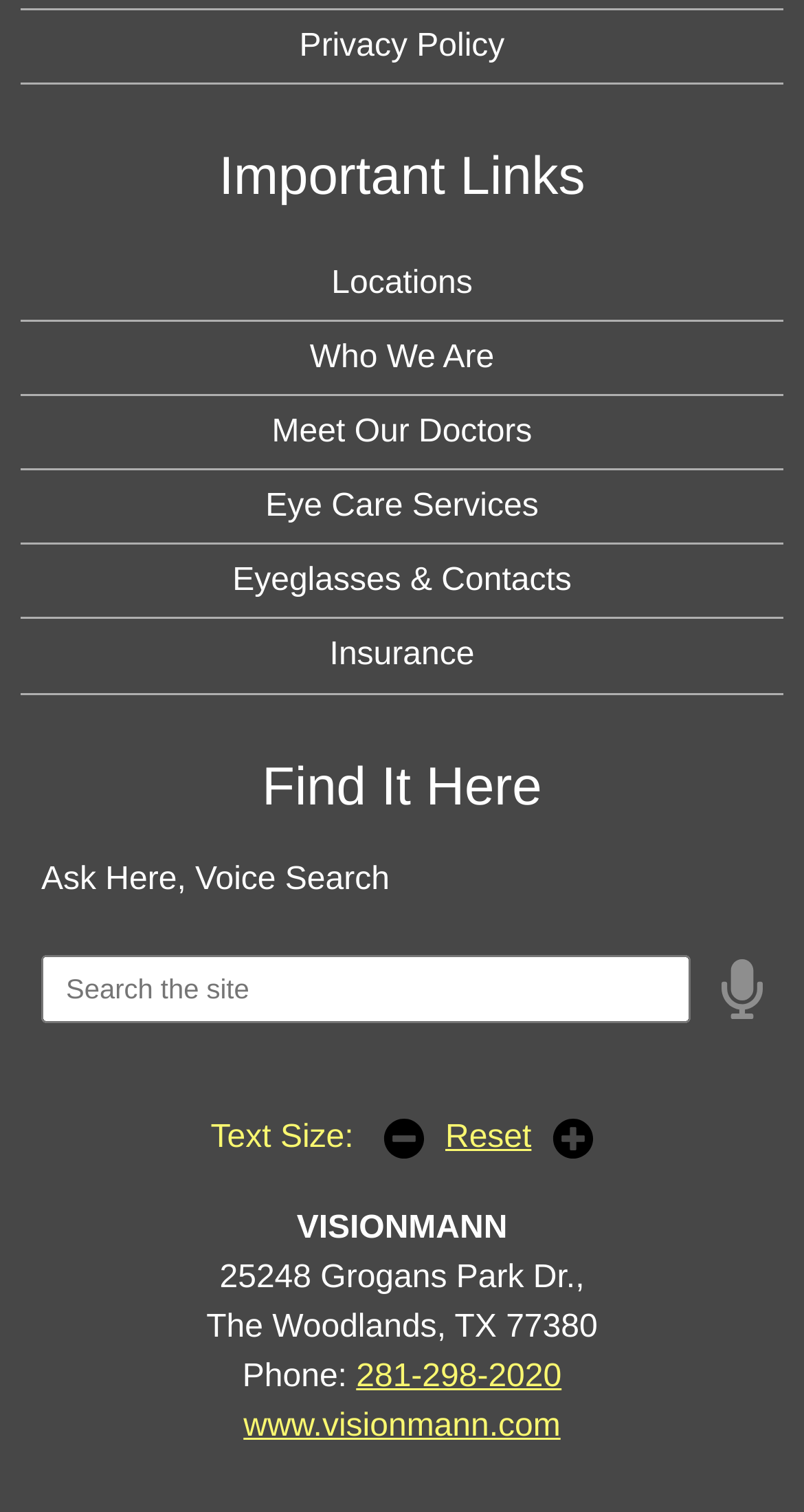Kindly determine the bounding box coordinates for the clickable area to achieve the given instruction: "Increase text size".

[0.477, 0.739, 0.528, 0.766]